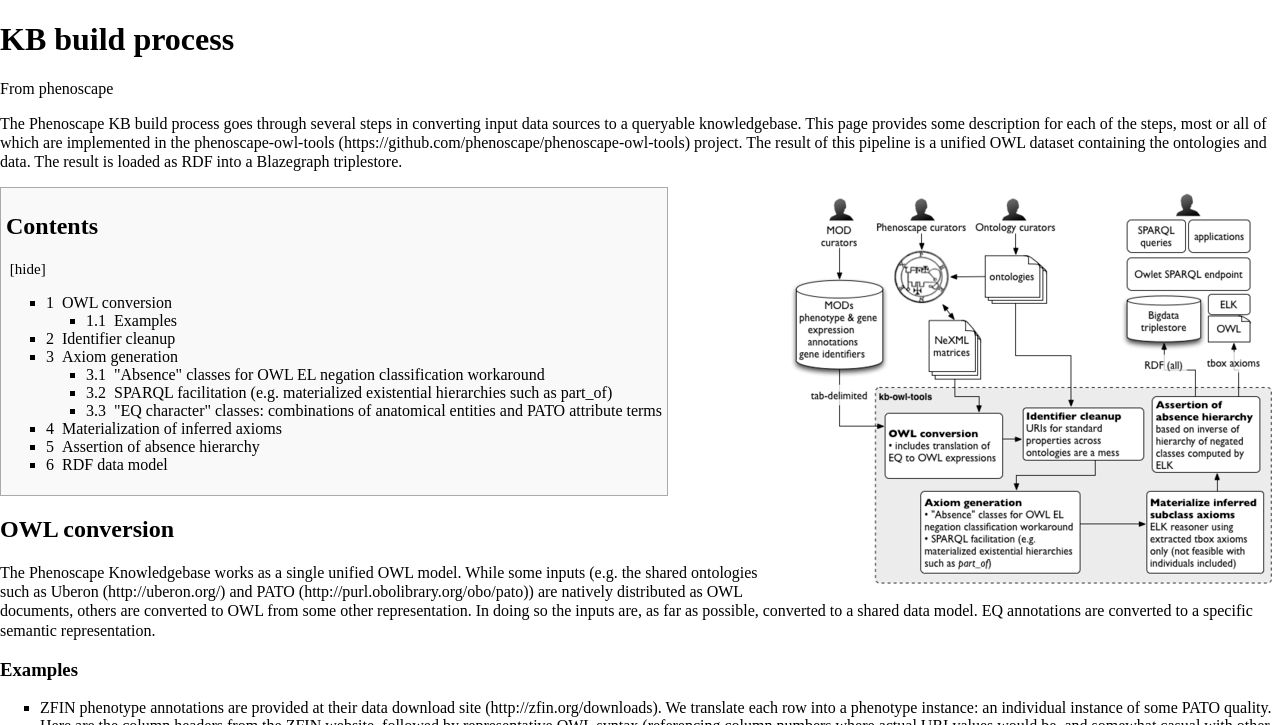Please identify the bounding box coordinates of the clickable area that will allow you to execute the instruction: "Click the link to explore Blazegraph".

[0.2, 0.211, 0.257, 0.235]